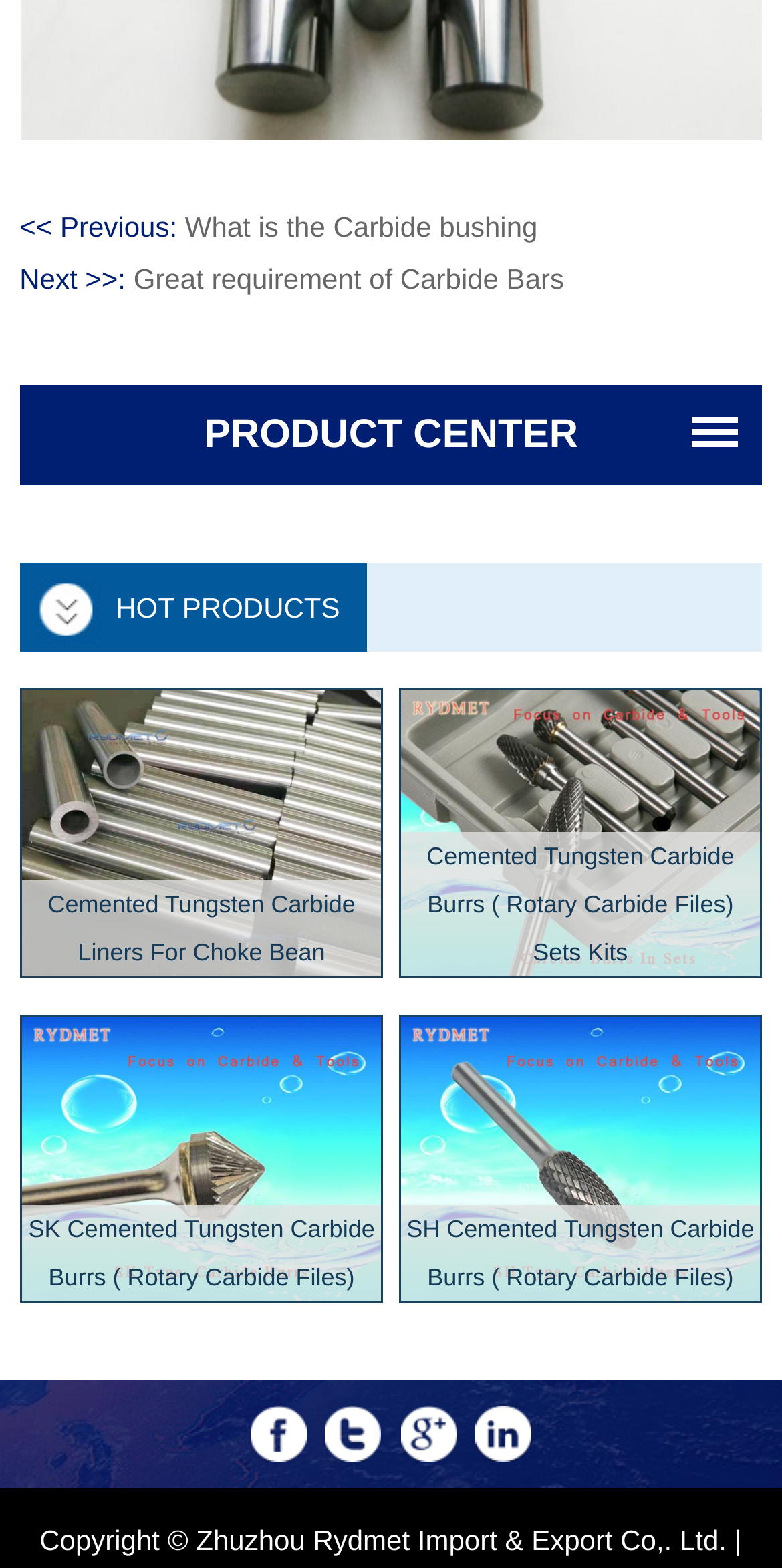Indicate the bounding box coordinates of the element that must be clicked to execute the instruction: "View 'Rydmet Carbide Liners, bushings, Sleeves for Choke Beans' product". The coordinates should be given as four float numbers between 0 and 1, i.e., [left, top, right, bottom].

[0.028, 0.44, 0.488, 0.622]